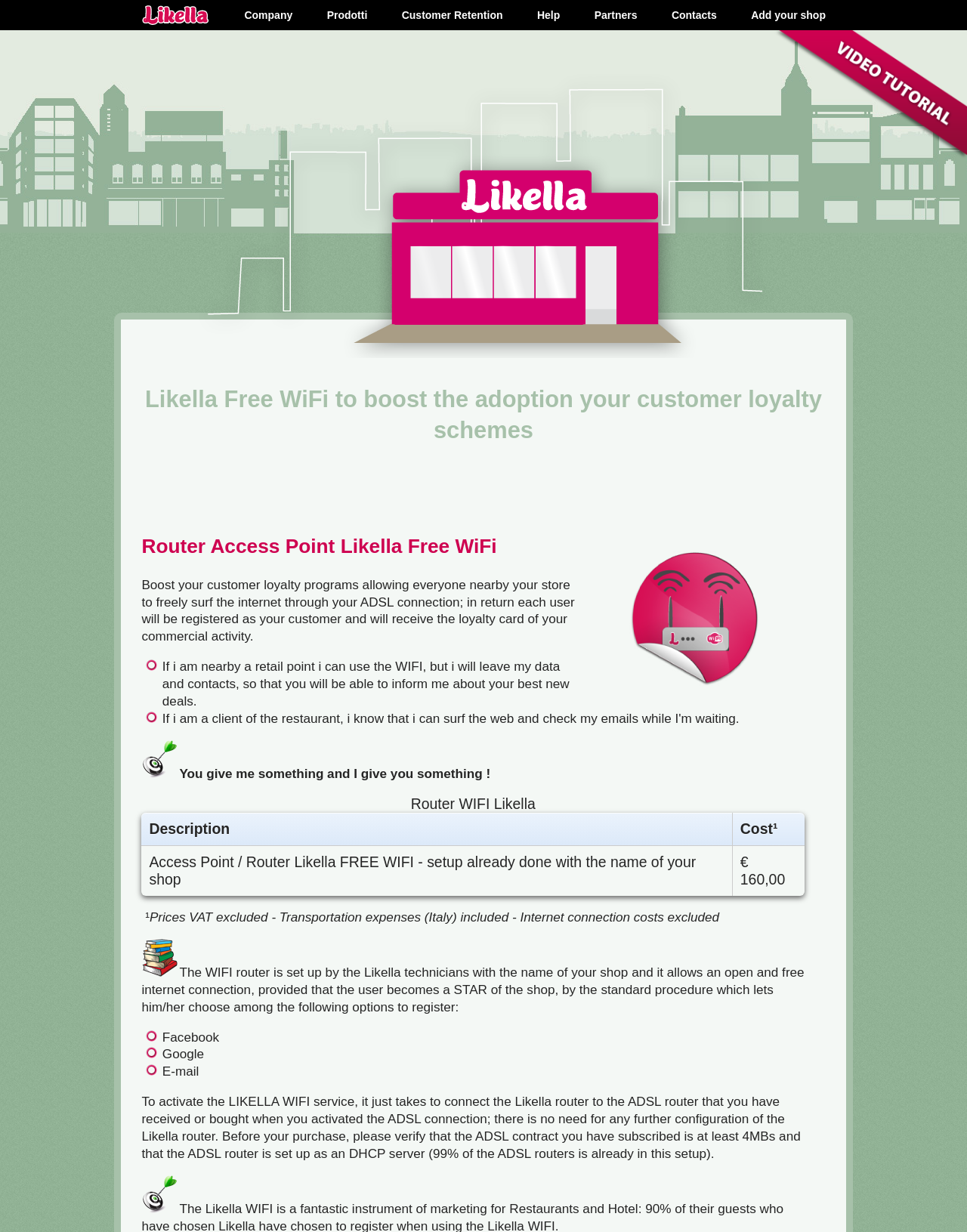Please specify the bounding box coordinates of the clickable section necessary to execute the following command: "Watch the video tutorial".

[0.779, 0.025, 1.0, 0.14]